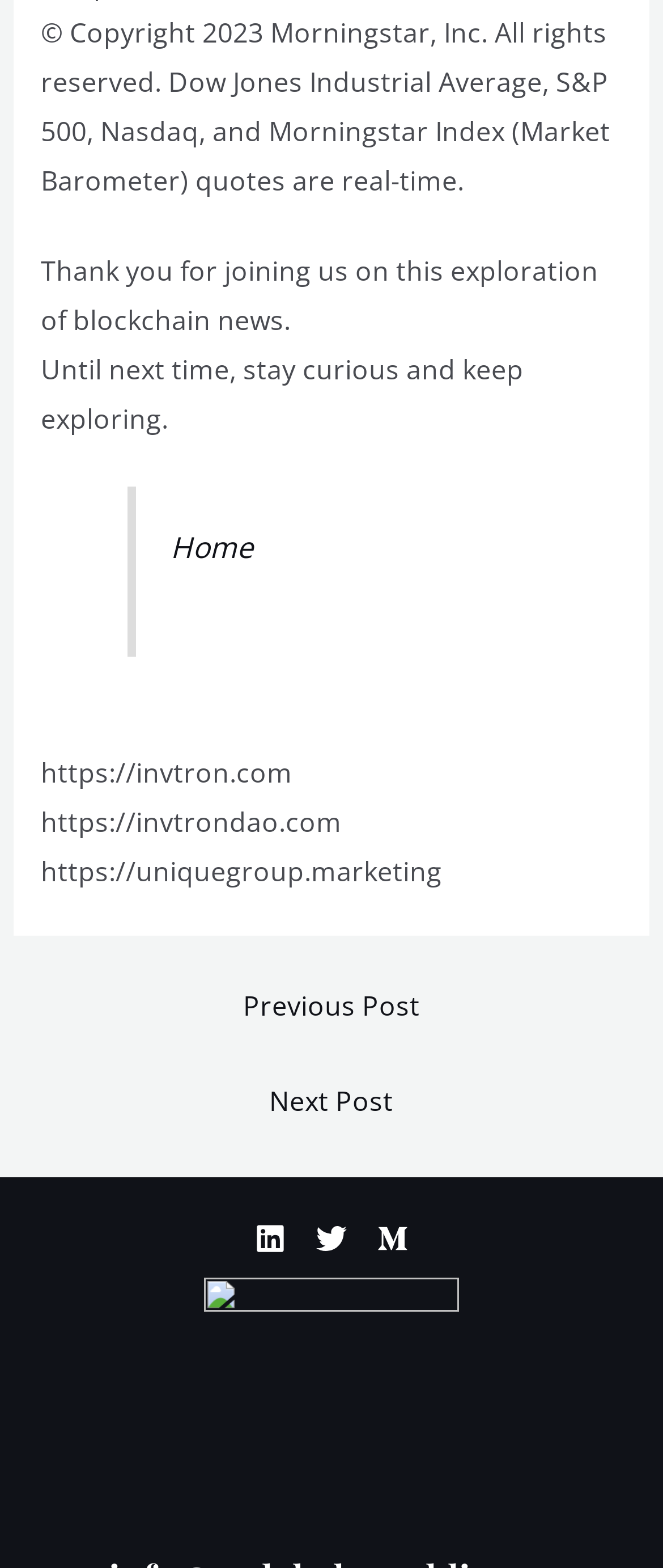Respond to the question below with a single word or phrase:
What is the purpose of the 'Post navigation' section?

Navigate between posts